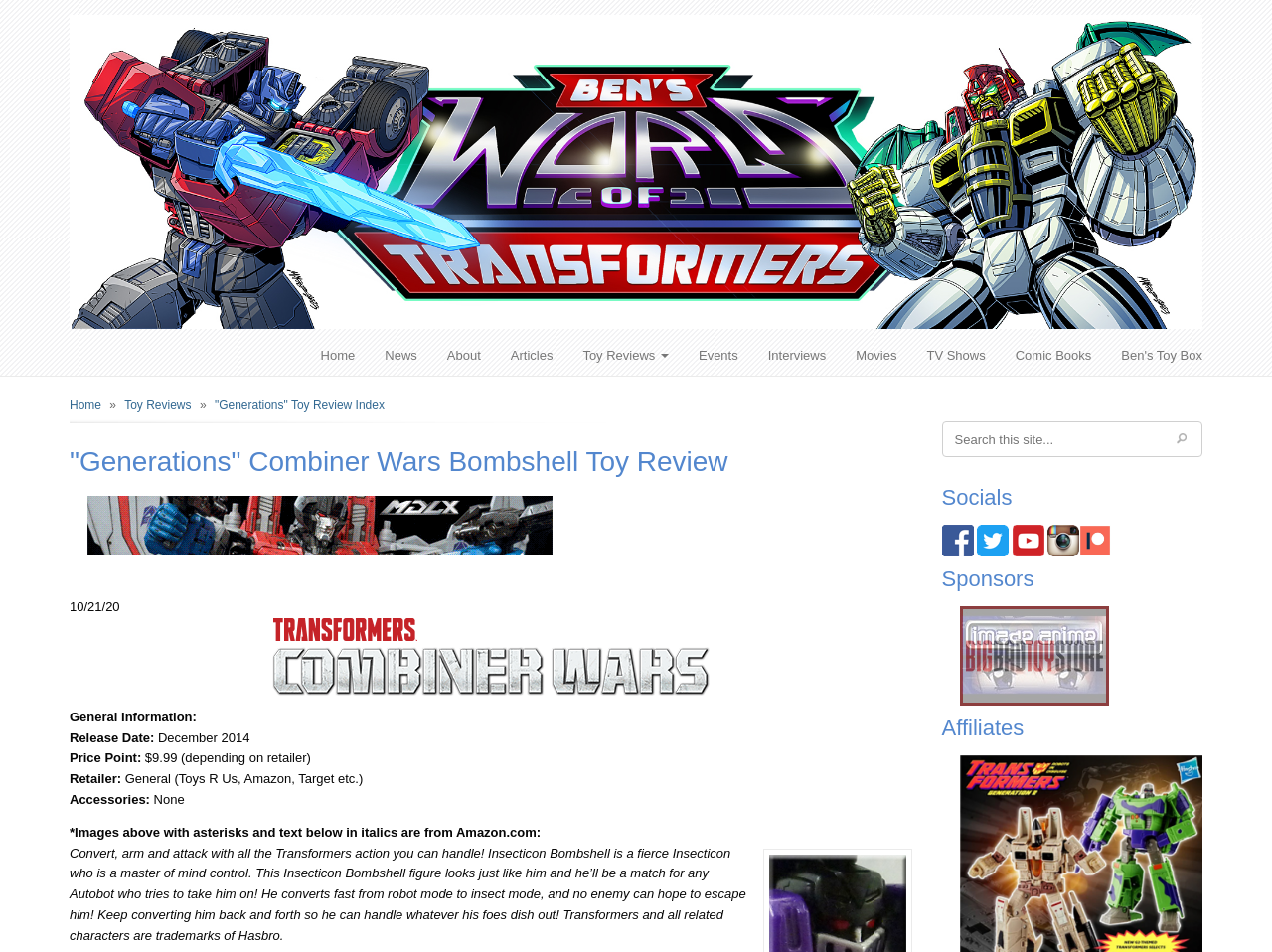Determine the bounding box coordinates of the UI element described below. Use the format (top-left x, top-left y, bottom-right x, bottom-right y) with floating point numbers between 0 and 1: Privacy Notice

None